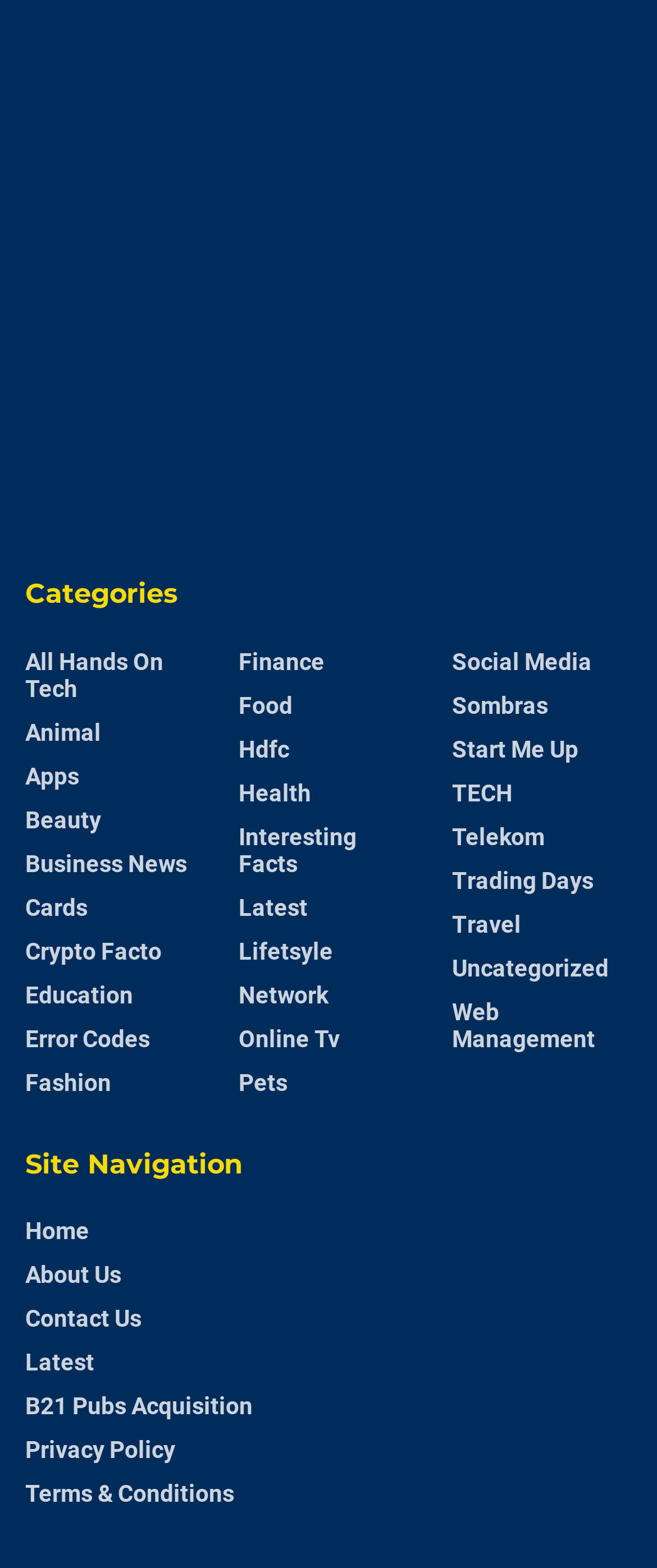Please identify the bounding box coordinates of the clickable region that I should interact with to perform the following instruction: "Explore the 'TECH' section". The coordinates should be expressed as four float numbers between 0 and 1, i.e., [left, top, right, bottom].

[0.688, 0.497, 0.78, 0.514]